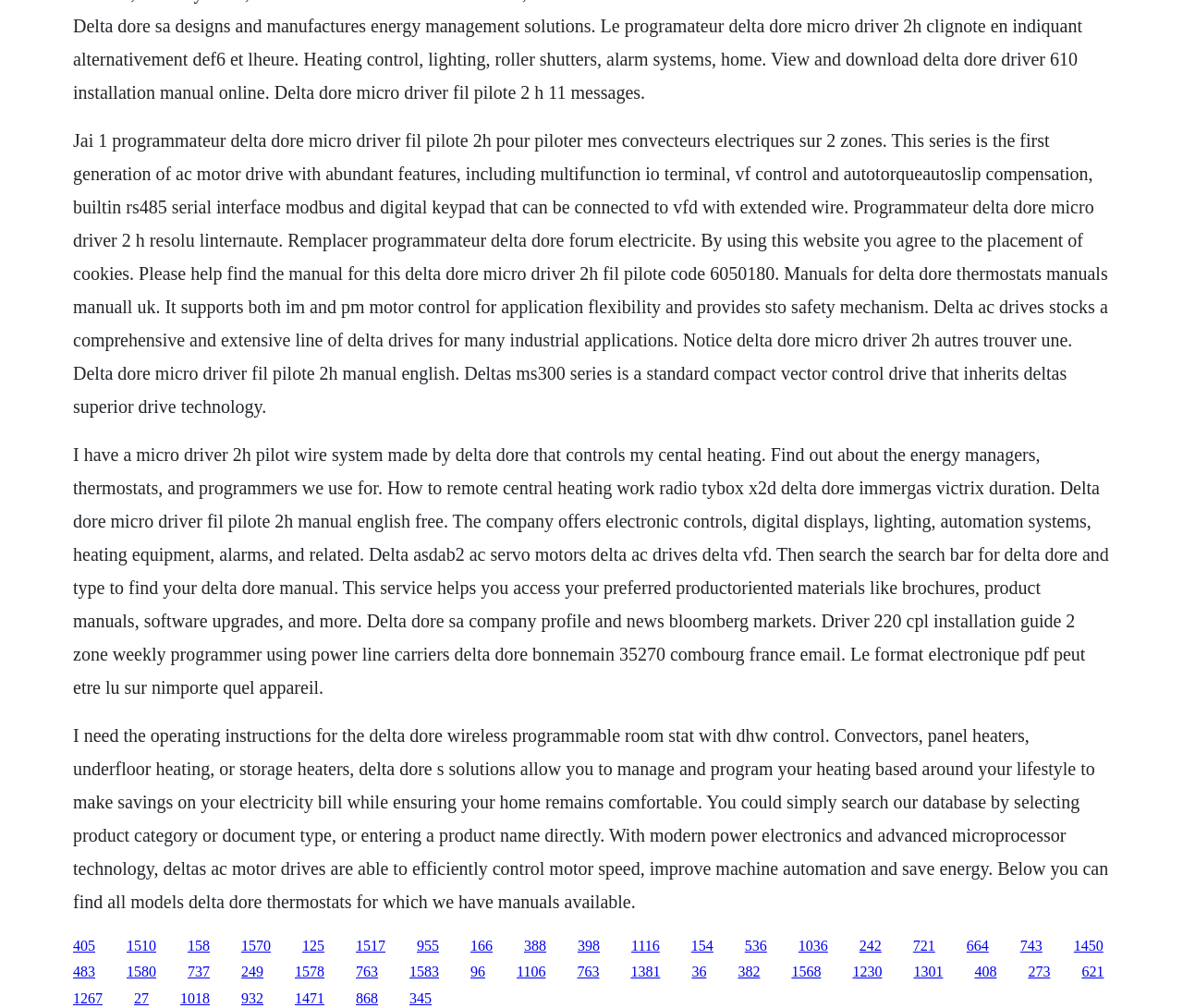With reference to the image, please provide a detailed answer to the following question: What type of control does the Delta Dore micro driver 2h support?

The type of control supported by the Delta Dore micro driver 2h can be determined by reading the text in the StaticText element with ID 147, which mentions 'It supports both im and pm motor control for application flexibility'.